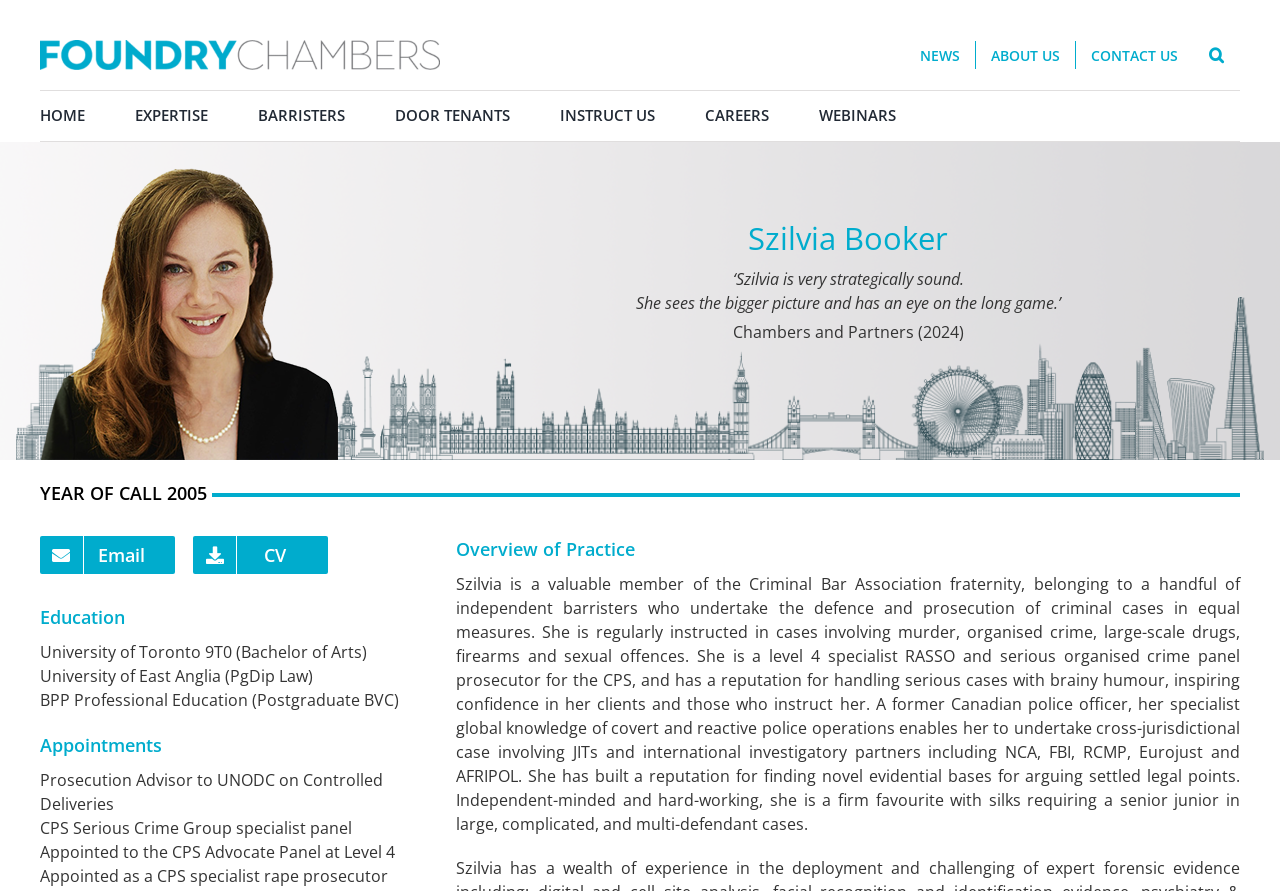Find and specify the bounding box coordinates that correspond to the clickable region for the instruction: "Click the 'CONTACT US' link".

[0.841, 0.046, 0.933, 0.077]